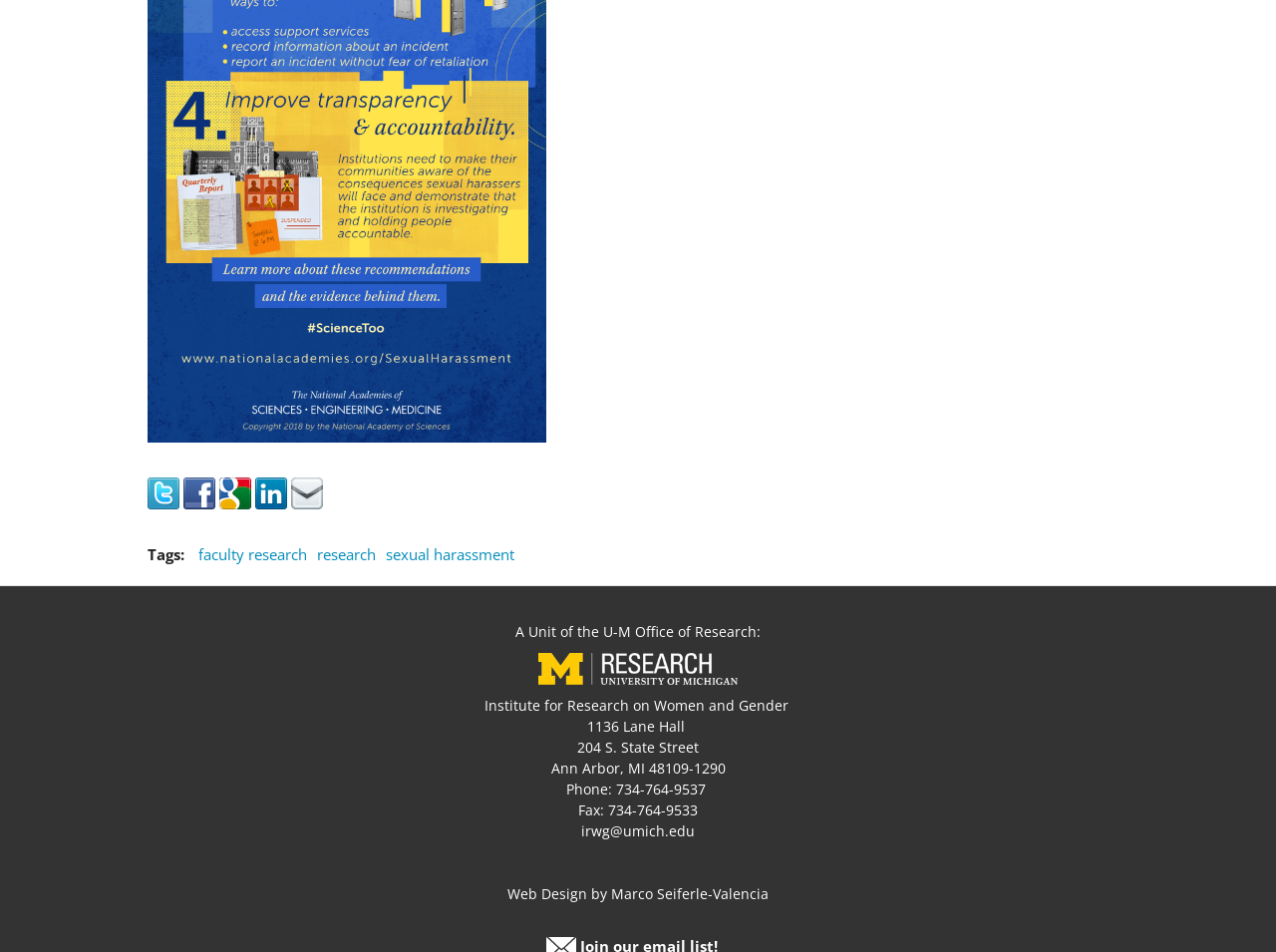Mark the bounding box of the element that matches the following description: "Civil Case Dispositions – Dismissals".

None